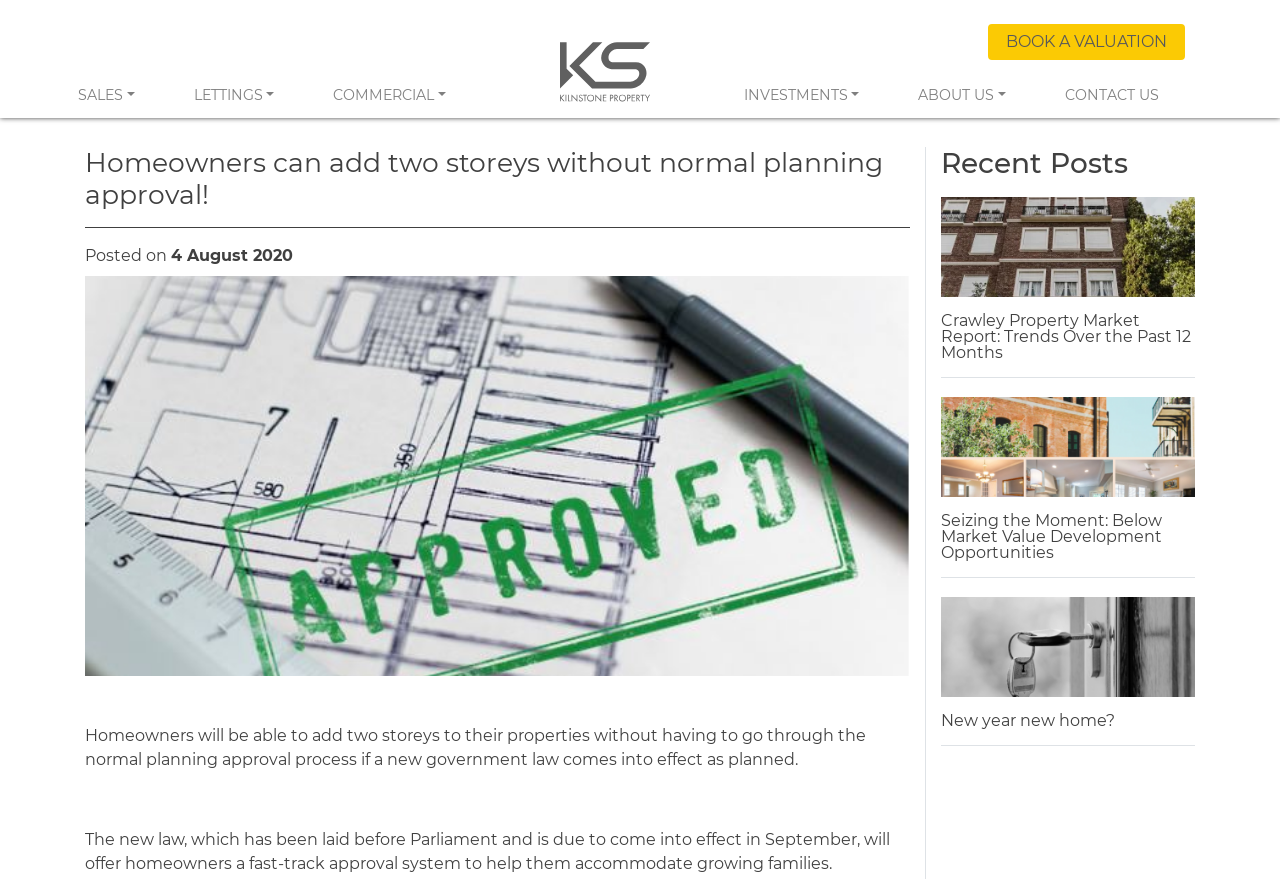Reply to the question below using a single word or brief phrase:
What is the text of the first link?

BOOK A VALUATION